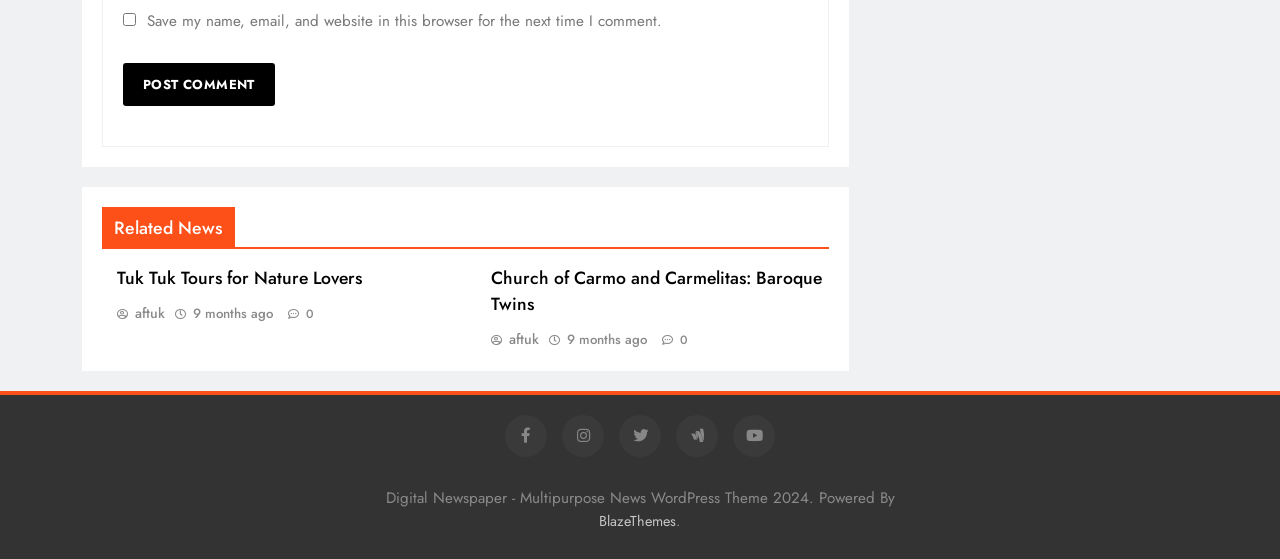Find the bounding box of the UI element described as follows: "BlazeThemes".

[0.468, 0.914, 0.528, 0.95]